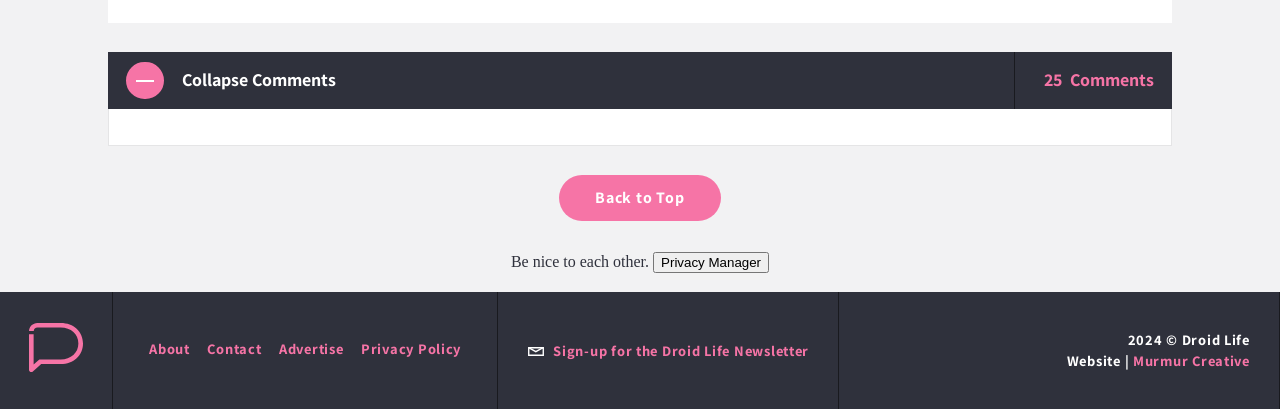Locate and provide the bounding box coordinates for the HTML element that matches this description: "Contact".

[0.162, 0.829, 0.204, 0.875]